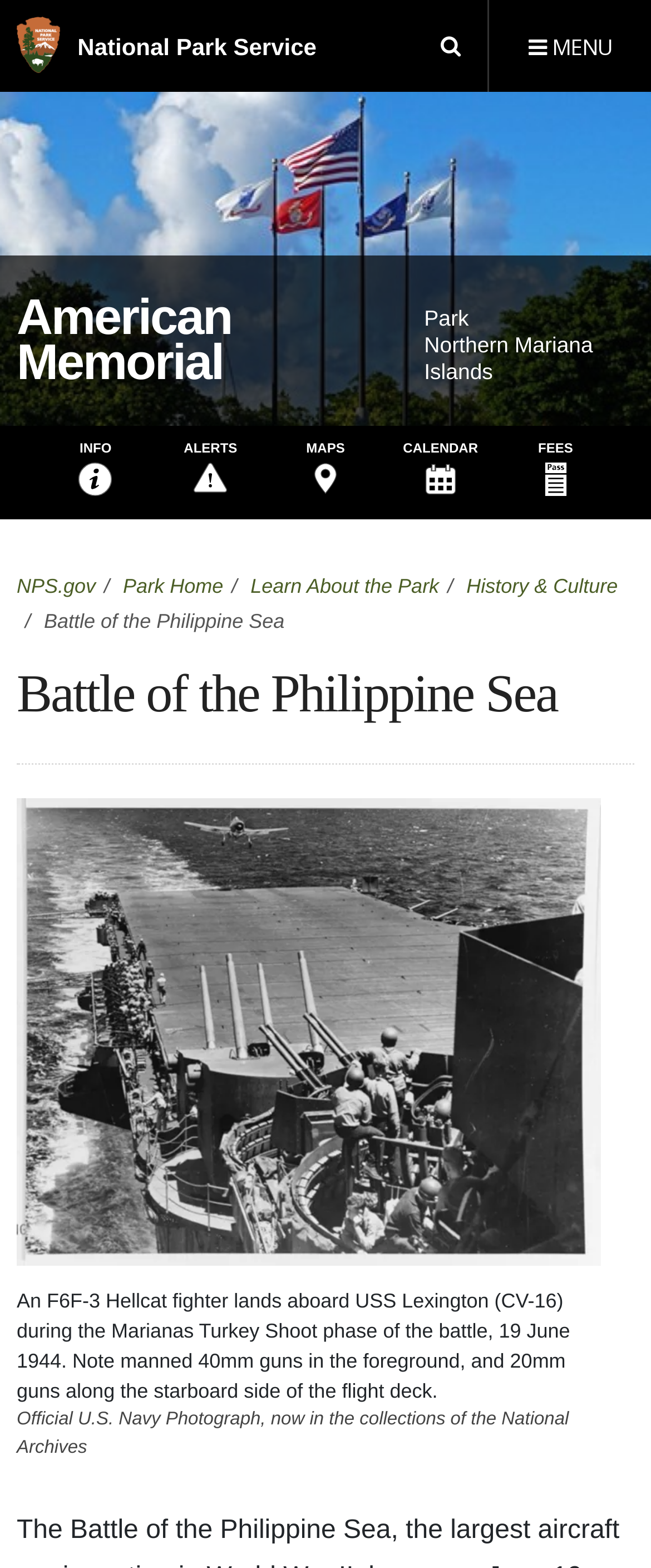Can you specify the bounding box coordinates for the region that should be clicked to fulfill this instruction: "View the park's calendar".

[0.593, 0.272, 0.76, 0.331]